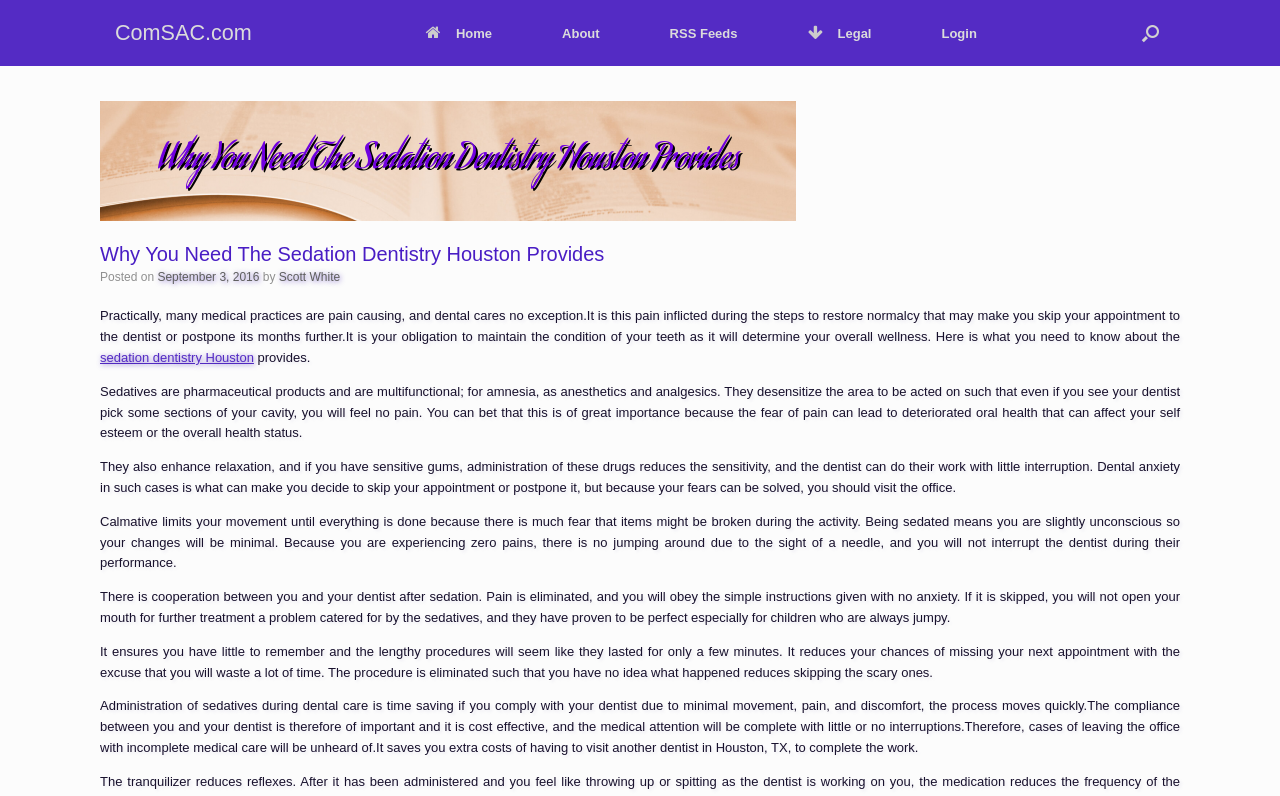Create a detailed description of the webpage's content and layout.

The webpage is about sedation dentistry in Houston, with a focus on the importance of sedation in dental care. At the top of the page, there is a navigation menu with links to "Home", "About", "RSS Feeds", "Legal", and "Login". On the top right, there is a search button. 

Below the navigation menu, there is a header section with an image and a heading that reads "Why You Need The Sedation Dentistry Houston Provides". The heading is accompanied by a posted date and author information. 

The main content of the page is a long article that discusses the importance of sedation in dental care. The article is divided into several paragraphs, each discussing a different aspect of sedation dentistry, such as the types of sedatives used, their benefits, and how they can help reduce anxiety and pain during dental procedures. 

Throughout the article, there are links to specific terms, such as "sedation dentistry Houston", which suggests that the article is providing more information on this topic. The text is dense and informative, suggesting that the webpage is intended to educate readers on the importance of sedation in dental care.